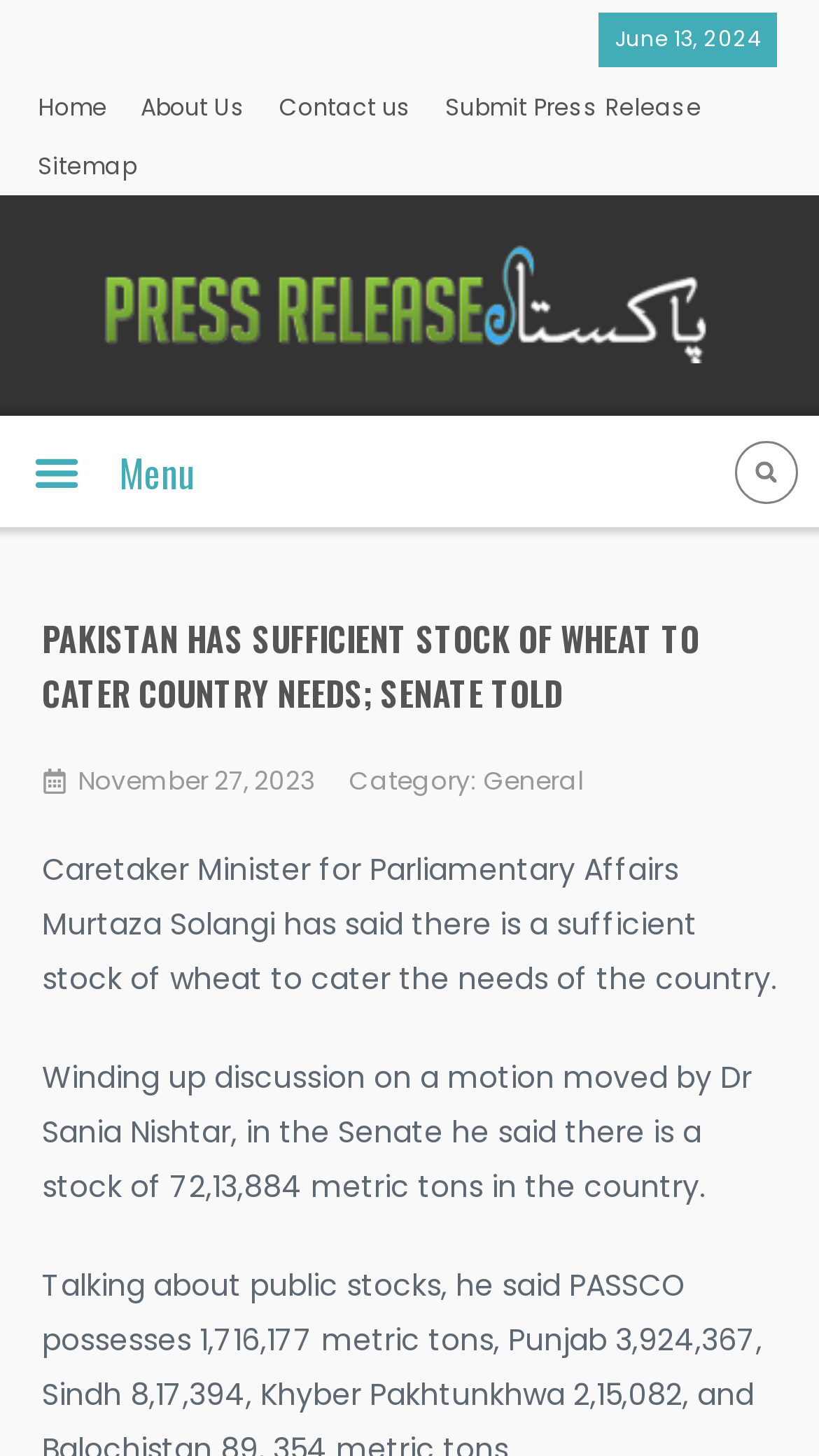Predict the bounding box coordinates for the UI element described as: "title="plastic formwork"". The coordinates should be four float numbers between 0 and 1, presented as [left, top, right, bottom].

None